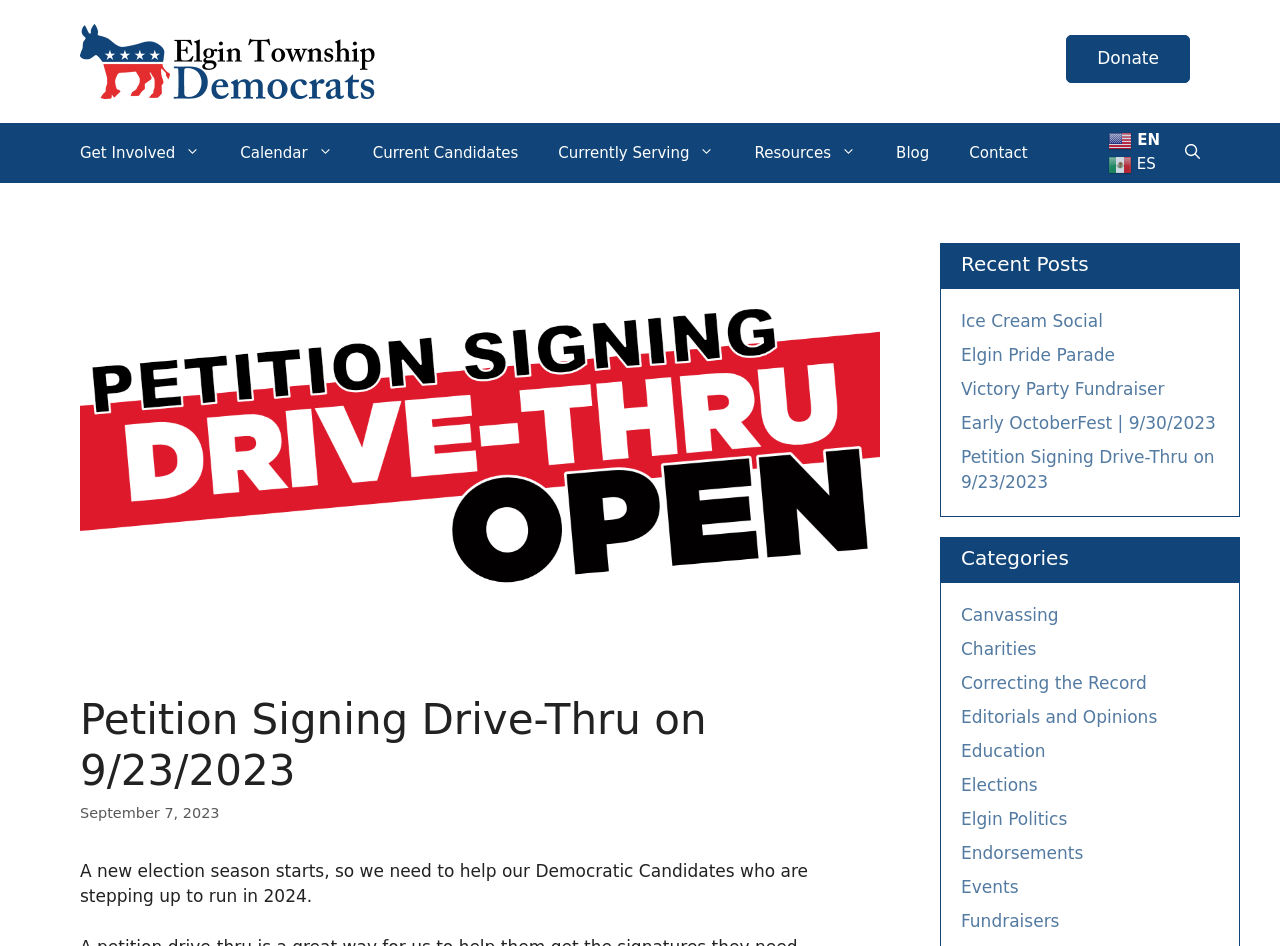Determine the bounding box coordinates of the clickable region to follow the instruction: "View Current Candidates".

[0.276, 0.129, 0.421, 0.193]